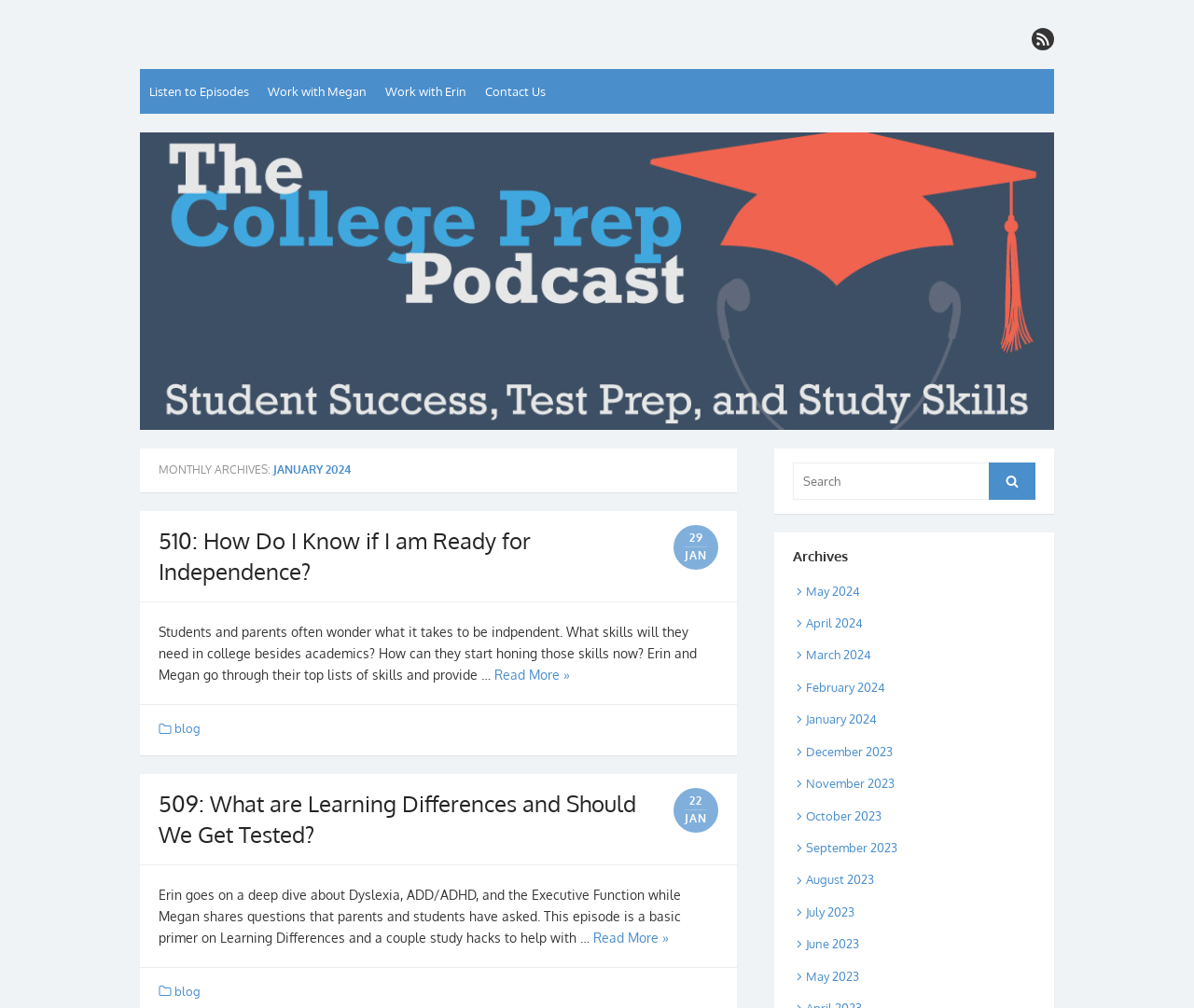Find the bounding box coordinates of the clickable element required to execute the following instruction: "Listen to episodes". Provide the coordinates as four float numbers between 0 and 1, i.e., [left, top, right, bottom].

[0.117, 0.068, 0.216, 0.113]